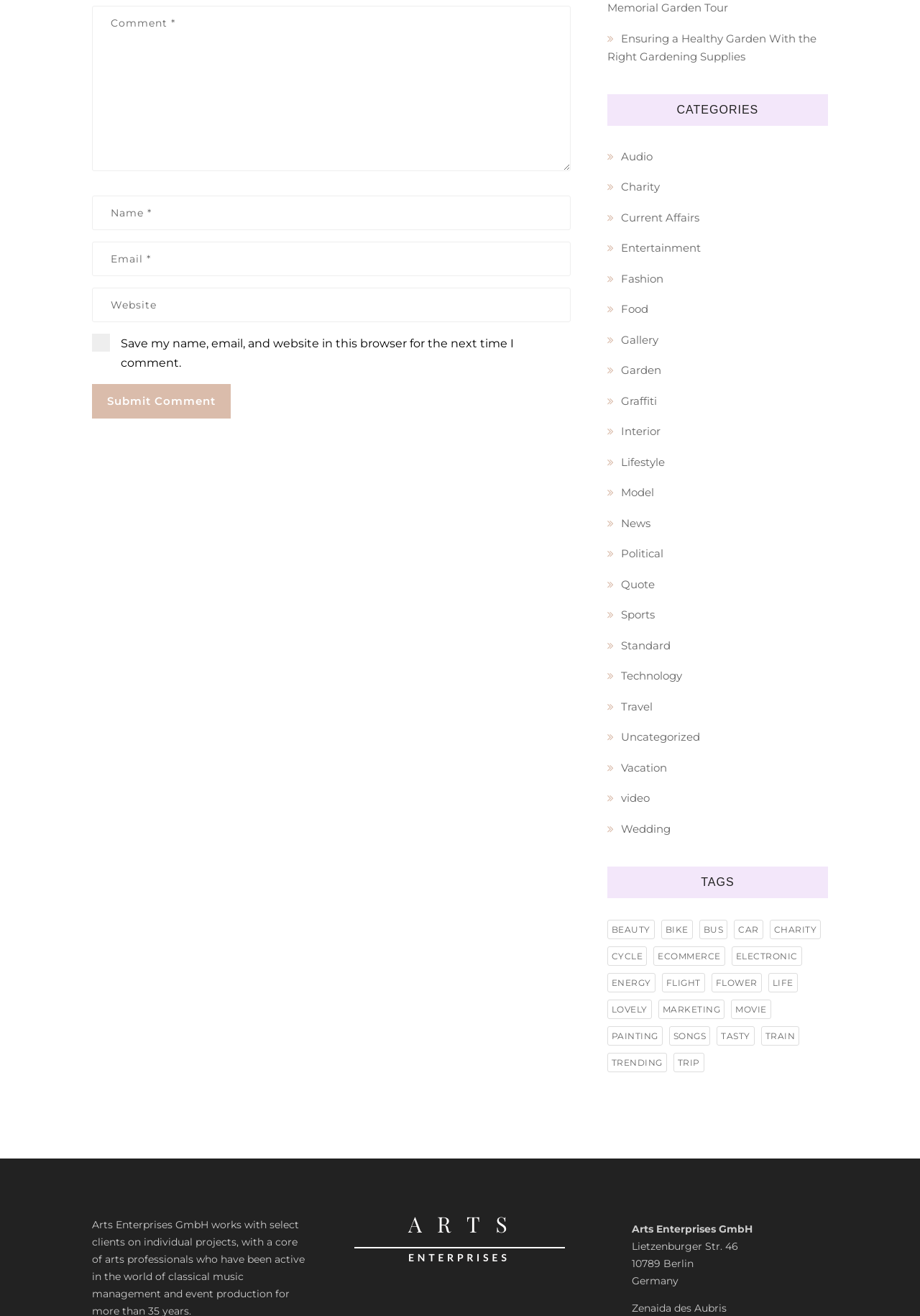Extract the bounding box coordinates for the described element: "input value="Name *" name="author"". The coordinates should be represented as four float numbers between 0 and 1: [left, top, right, bottom].

[0.1, 0.149, 0.62, 0.175]